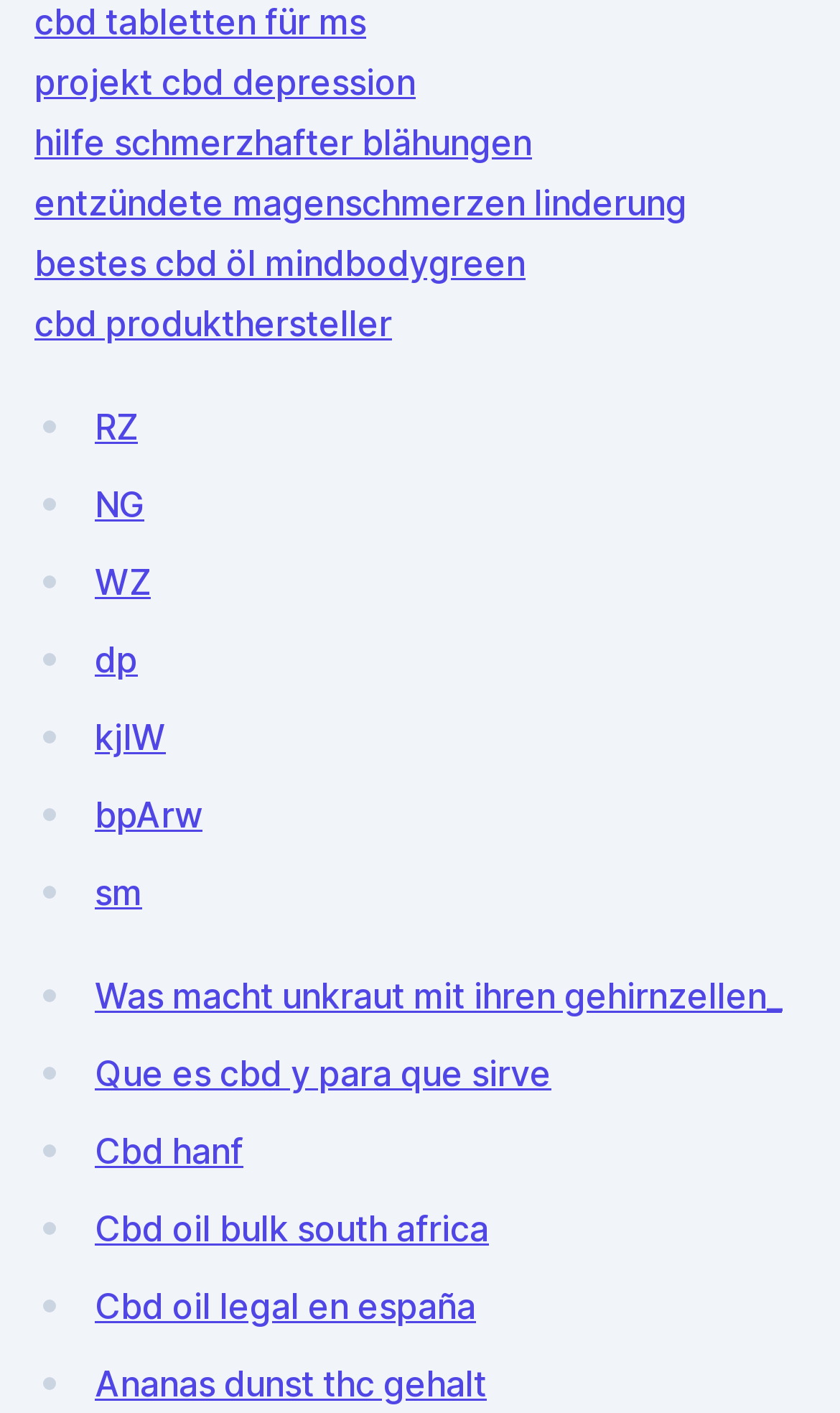Please respond to the question with a concise word or phrase:
Is the webpage about a specific product?

No